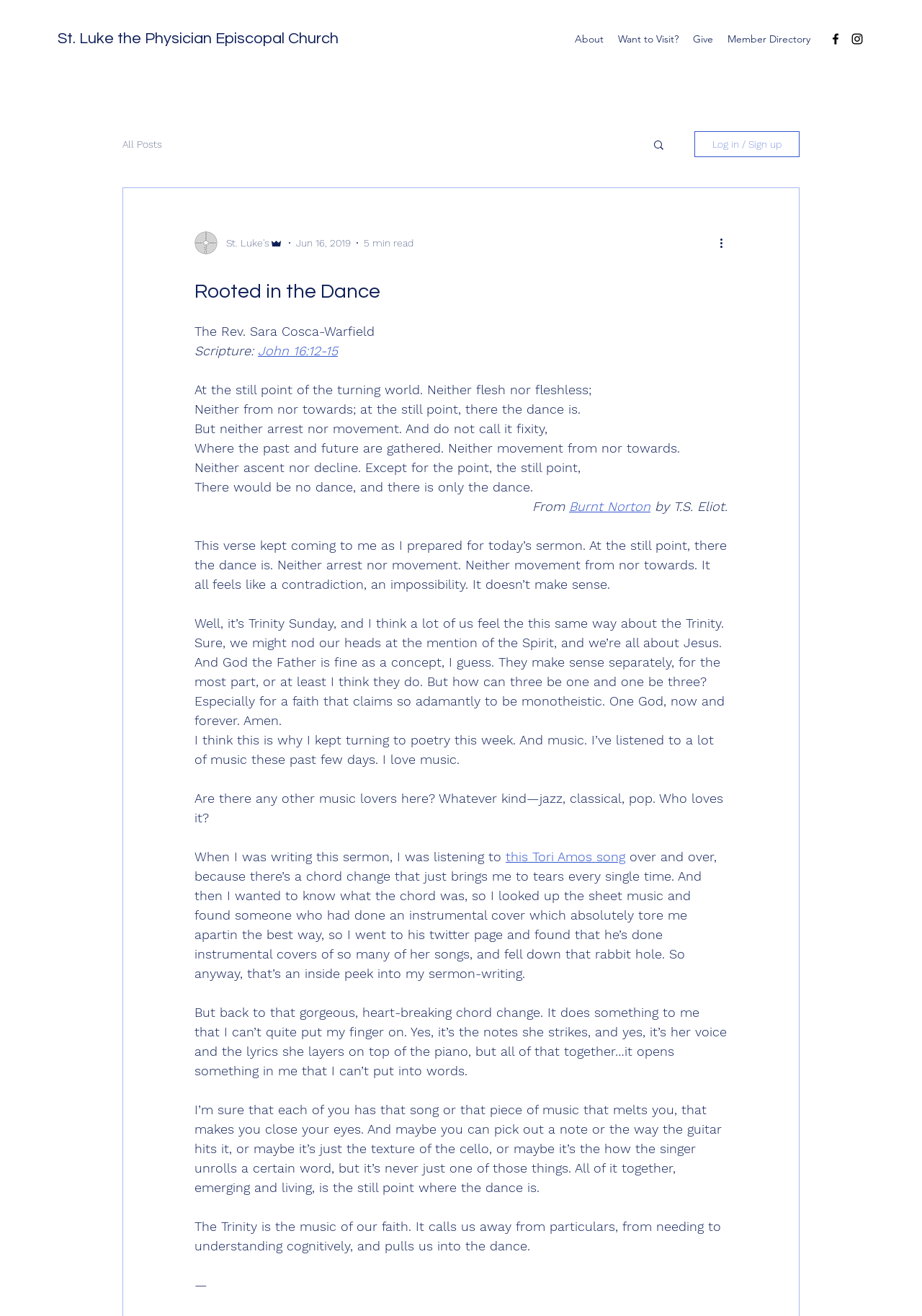Identify the bounding box coordinates for the region to click in order to carry out this instruction: "Visit the 'St. Luke the Physician Episcopal Church' website". Provide the coordinates using four float numbers between 0 and 1, formatted as [left, top, right, bottom].

[0.062, 0.023, 0.367, 0.036]